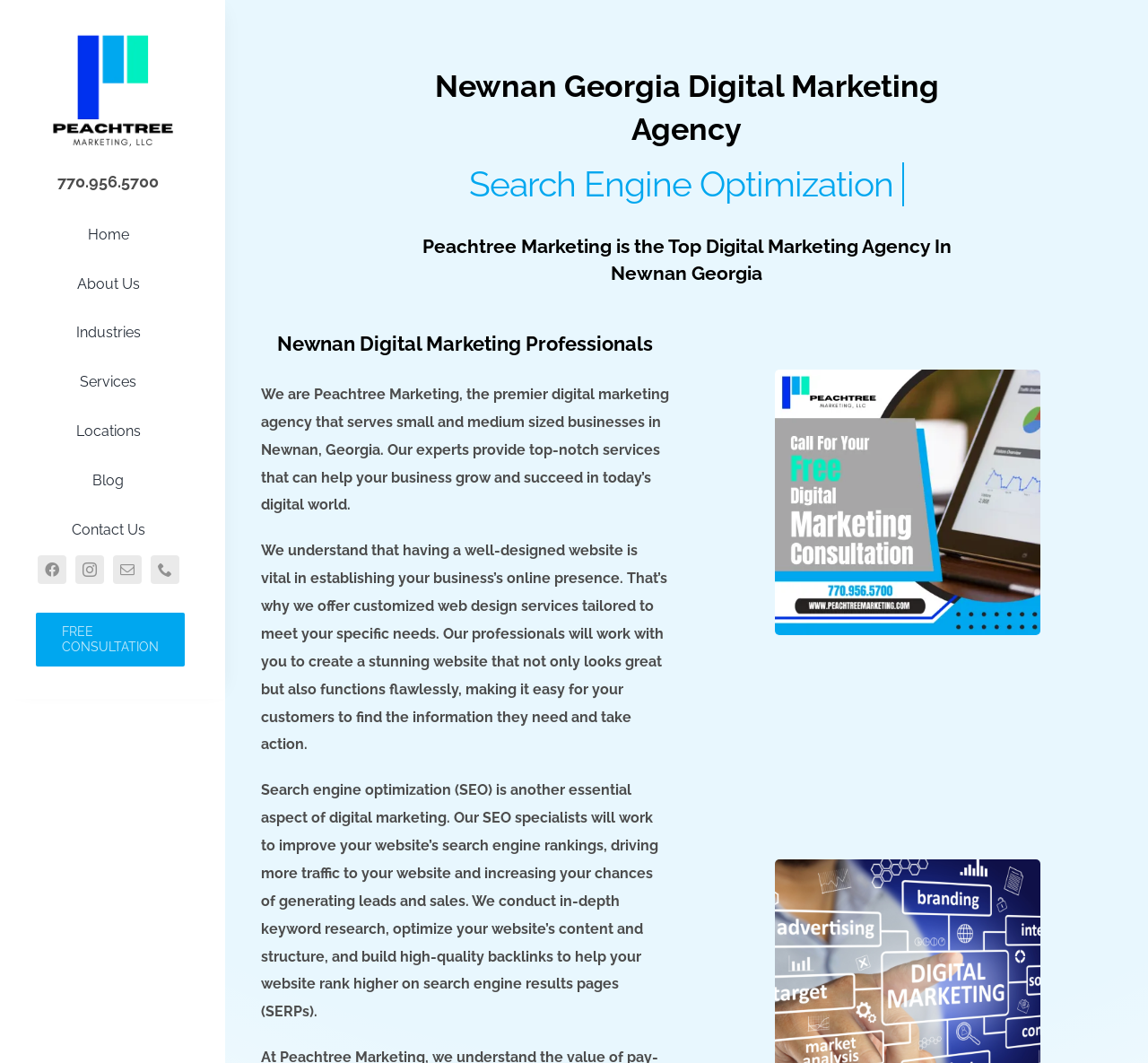What services does the agency offer?
Carefully examine the image and provide a detailed answer to the question.

I inferred the services offered by the agency by reading the static text elements on the page, which mention 'customized web design services', 'search engine optimization (SEO)', and 'Pay Per Click Advertising'. These services are likely to be part of the agency's offerings.